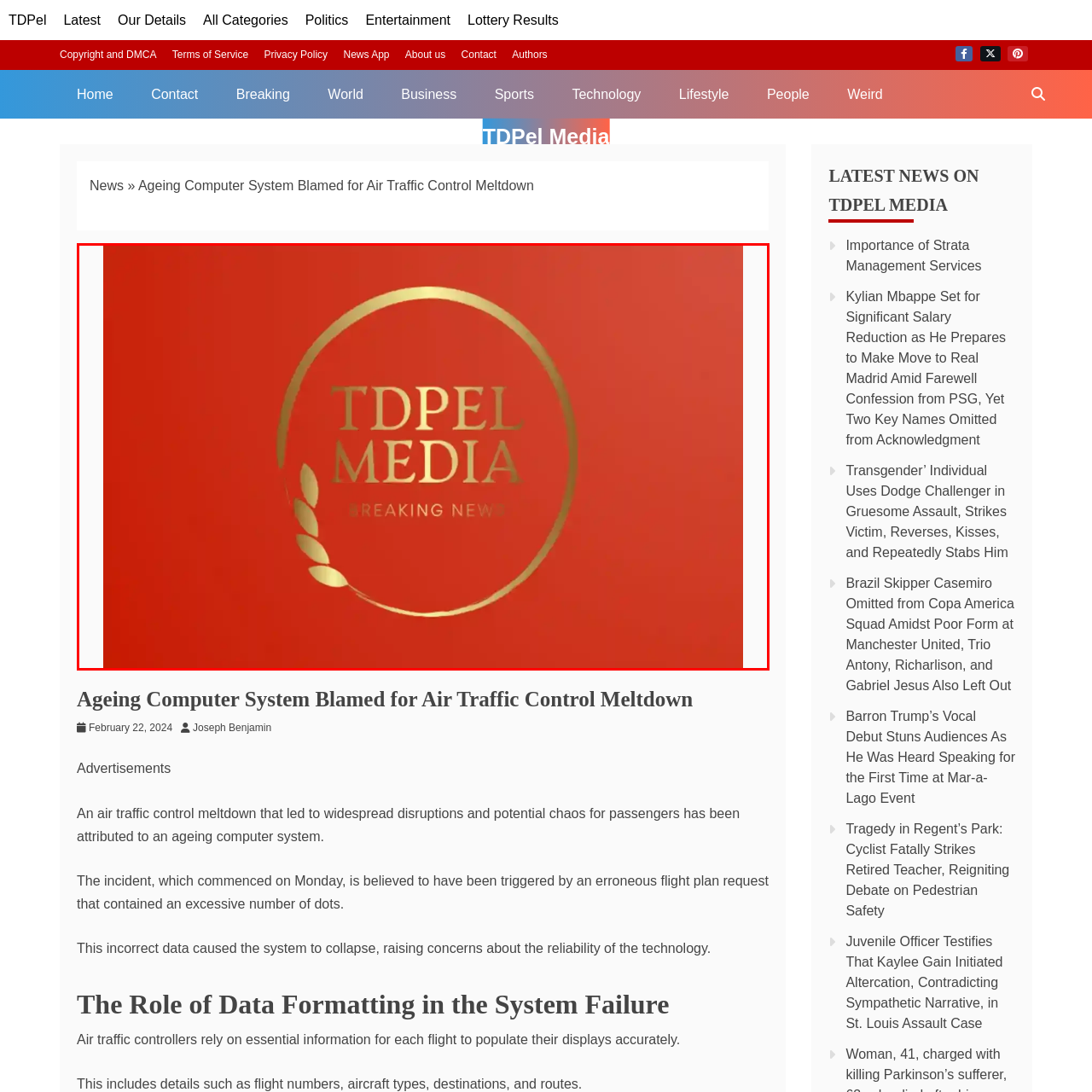Please provide a comprehensive caption for the image highlighted in the red box.

The image features the logo of TDPel Media, presented against a vibrant red background. The design prominently displays the text "TDPel MEDIA" in an elegant gold font, emphasizing its authority as a news source. Below this, the phrase "BREAKING NEWS" is highlighted, also in gold, suggesting timely and important updates. The circular logo is adorned with a stylized olive branch on the left side, symbolizing peace and knowledge, aligning with the media's mission to inform the public. This visually appealing design reflects the professionalism and commitment of TDPel Media to deliver relevant news.